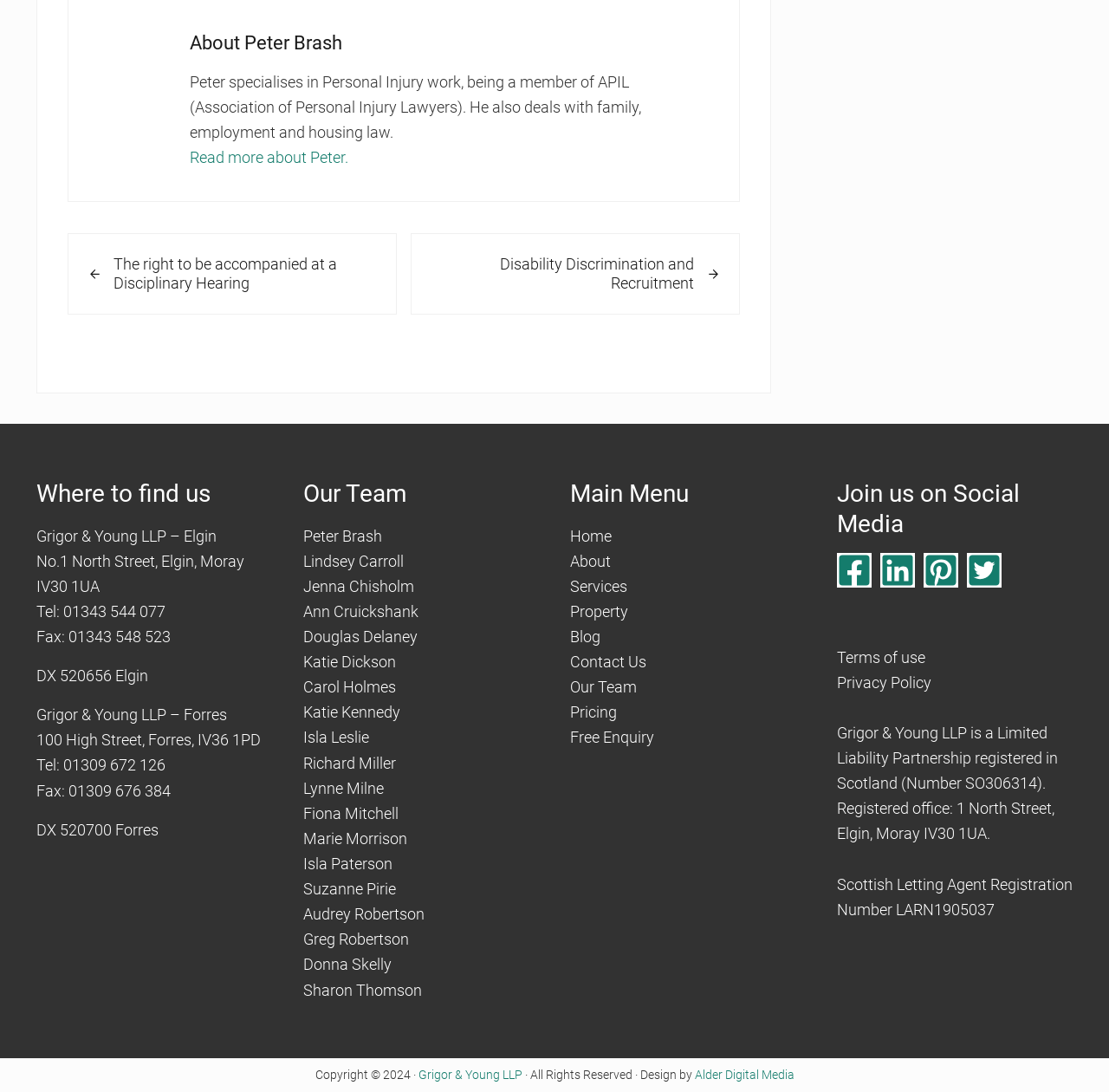Please identify the bounding box coordinates of the region to click in order to complete the task: "Read more about Peter.". The coordinates must be four float numbers between 0 and 1, specified as [left, top, right, bottom].

[0.171, 0.136, 0.314, 0.152]